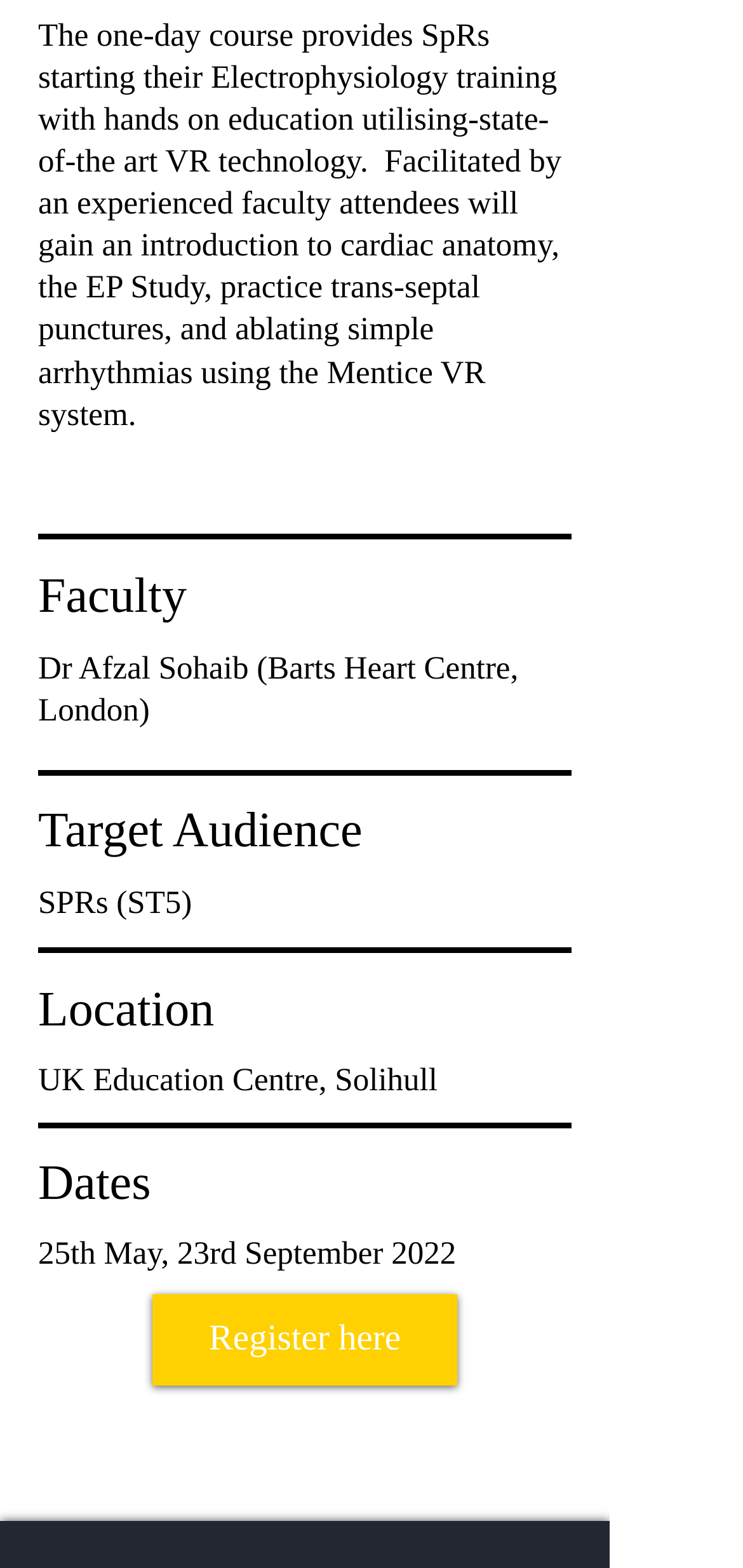Locate the bounding box coordinates for the element described below: "Register here". The coordinates must be four float values between 0 and 1, formatted as [left, top, right, bottom].

[0.205, 0.826, 0.615, 0.884]